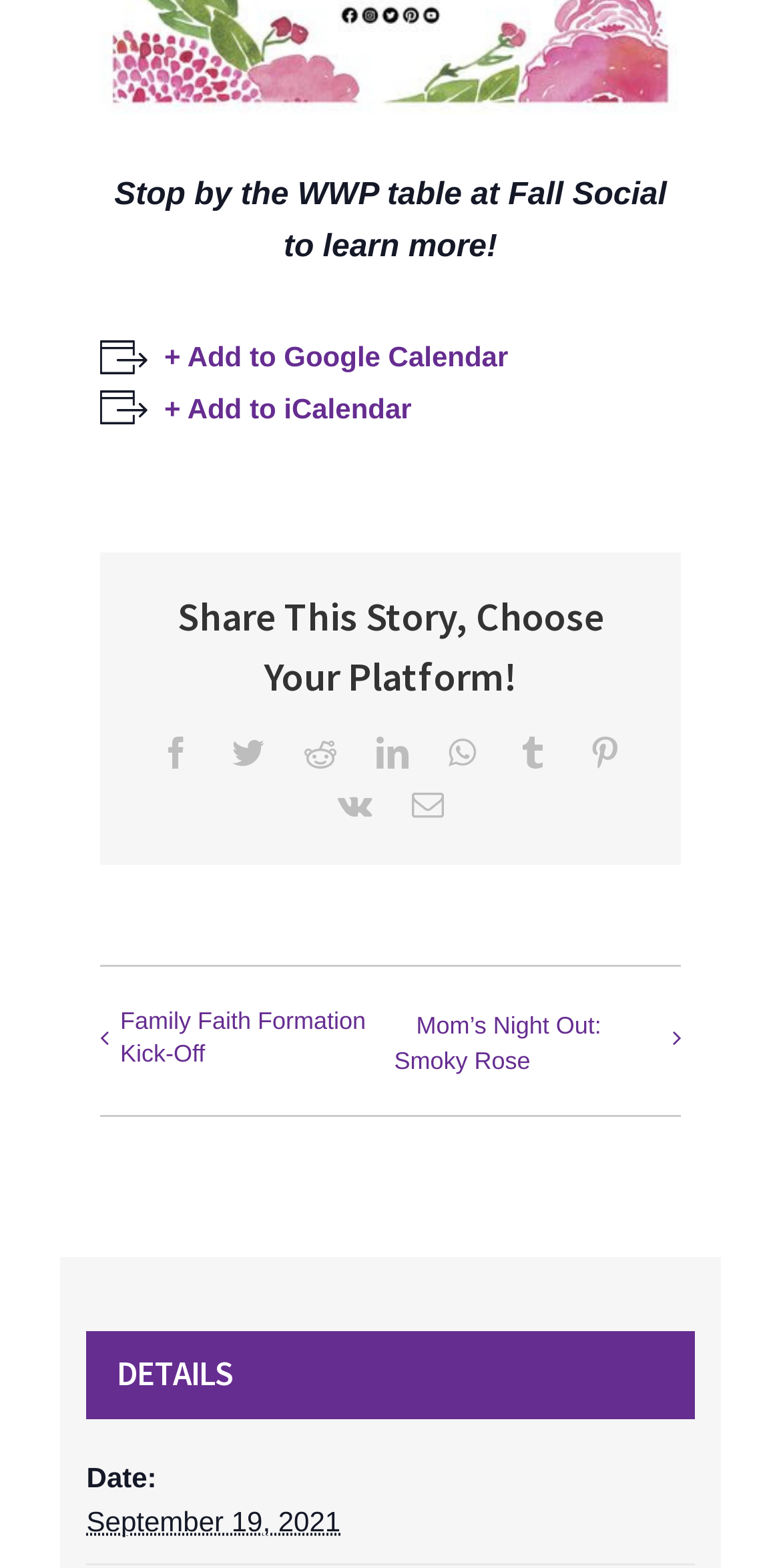Respond to the question below with a single word or phrase:
How many social media platforms are available to share the story?

9